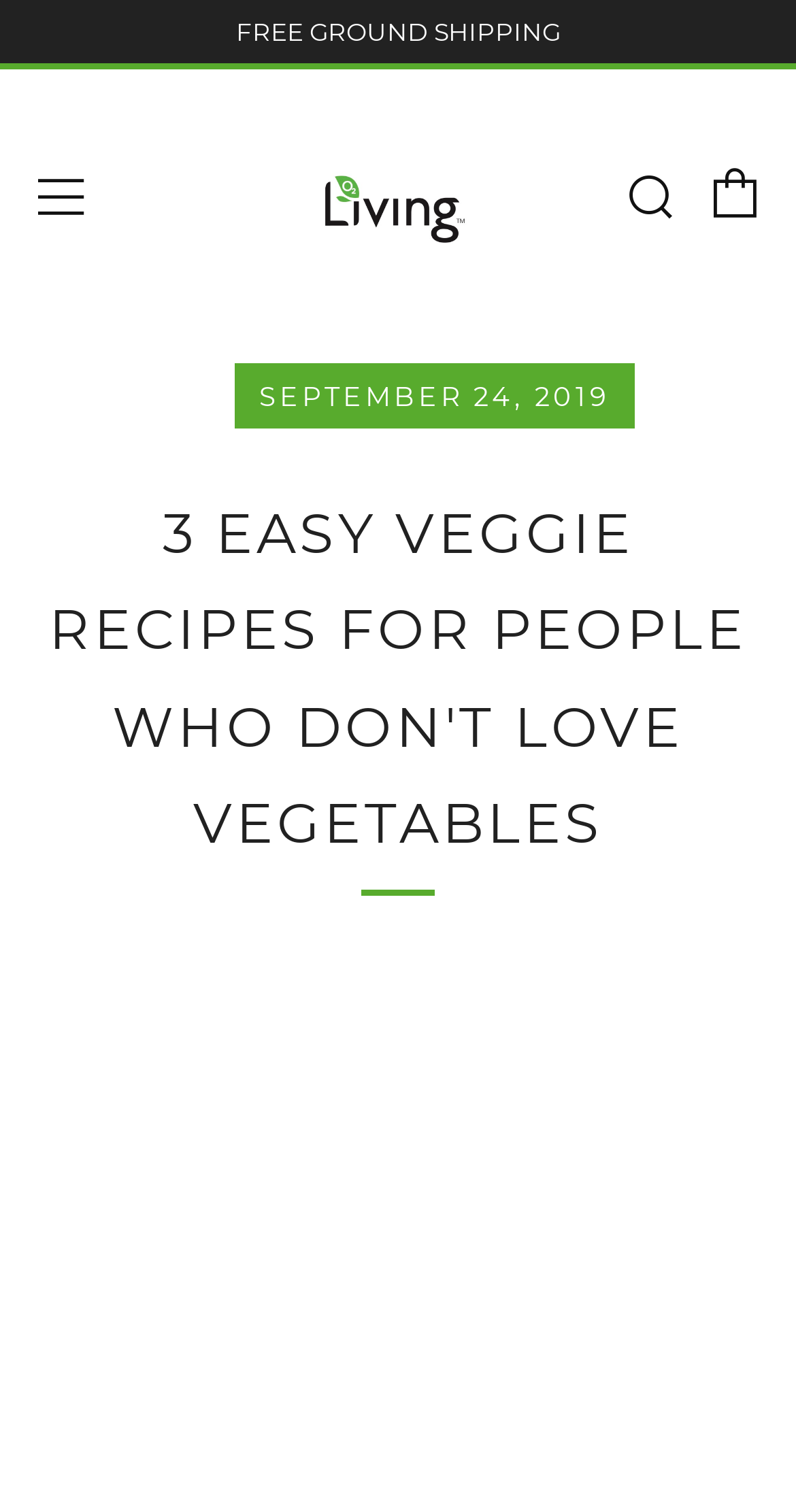Offer an extensive depiction of the webpage and its key elements.

The webpage is a blog post from O2 Living Hemp, a company that produces health and wellness products, including hemp extract and progesterone. At the top of the page, there are several links, including "FREE GROUND SHIPPING" on the left, the company's logo "O2 Living Hemp" in the center, and "Menu", "Search", and "Cart" links on the right.

Below the top links, there is a prominent heading that reads "3 EASY VEGGIE RECIPES FOR PEOPLE WHO DON'T LOVE VEGETABLES". This heading spans almost the entire width of the page. Underneath the heading, there is a date "SEPTEMBER 24, 2019" displayed.

The main content of the page is a blog post that discusses the importance of eating vegetables, despite some people's dislike for them. The text explains that avoiding vegetables can lead to serious health risks and complications. The post is divided into paragraphs, with the first paragraph starting with "No one can blame you if you’re more of a cheese lover than a veggie fan...".

Further down the page, there is a heading "SUBSCRIPTION" located near the bottom left corner.